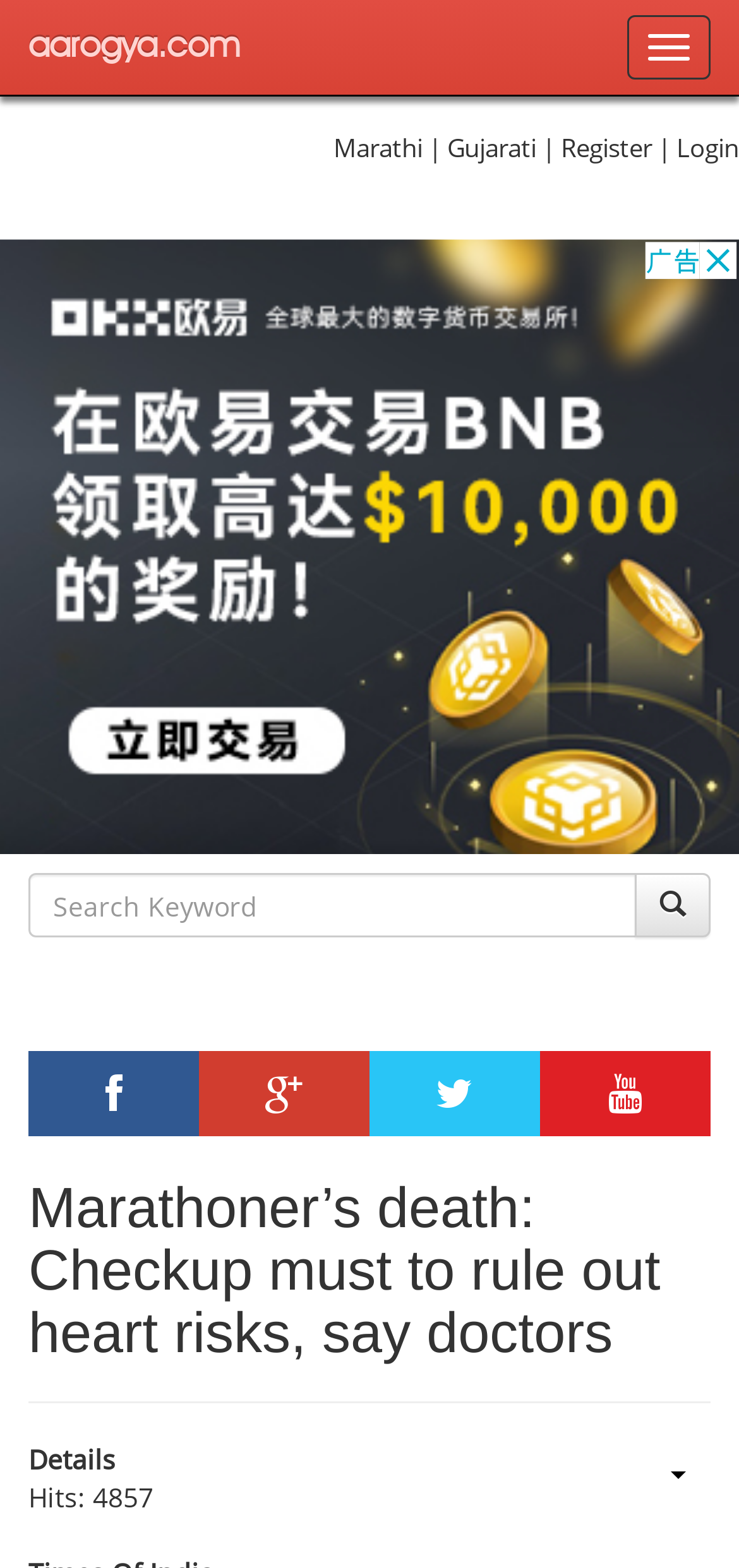Generate a comprehensive description of the webpage.

The webpage is a health portal with a focus on providing comprehensive information on various medical specialties and diseases. At the top left corner, there is a link to the website's homepage, "aarogya.com". Next to it, there are language options, including Marathi and Gujarati, which can be accessed through links. On the top right corner, there are buttons for registering and logging in.

Below the top navigation bar, there is a large advertisement iframe that spans the entire width of the page. Underneath the advertisement, there is a search bar with a text box and a search button. The search bar is accompanied by a static text "Search...".

On the left side of the page, there are social media links, represented by icons, including Facebook, Twitter, LinkedIn, and YouTube. These links are positioned vertically, one below the other.

The main content of the page is a news article with the title "Marathoner’s death: Checkup must to rule out heart risks, say doctors". The article is followed by a link to read more. Below the article, there is a description list that provides additional details, including the number of hits, which is 4857.

Overall, the webpage has a simple and organized layout, with a focus on providing easy access to health-related information and news articles.